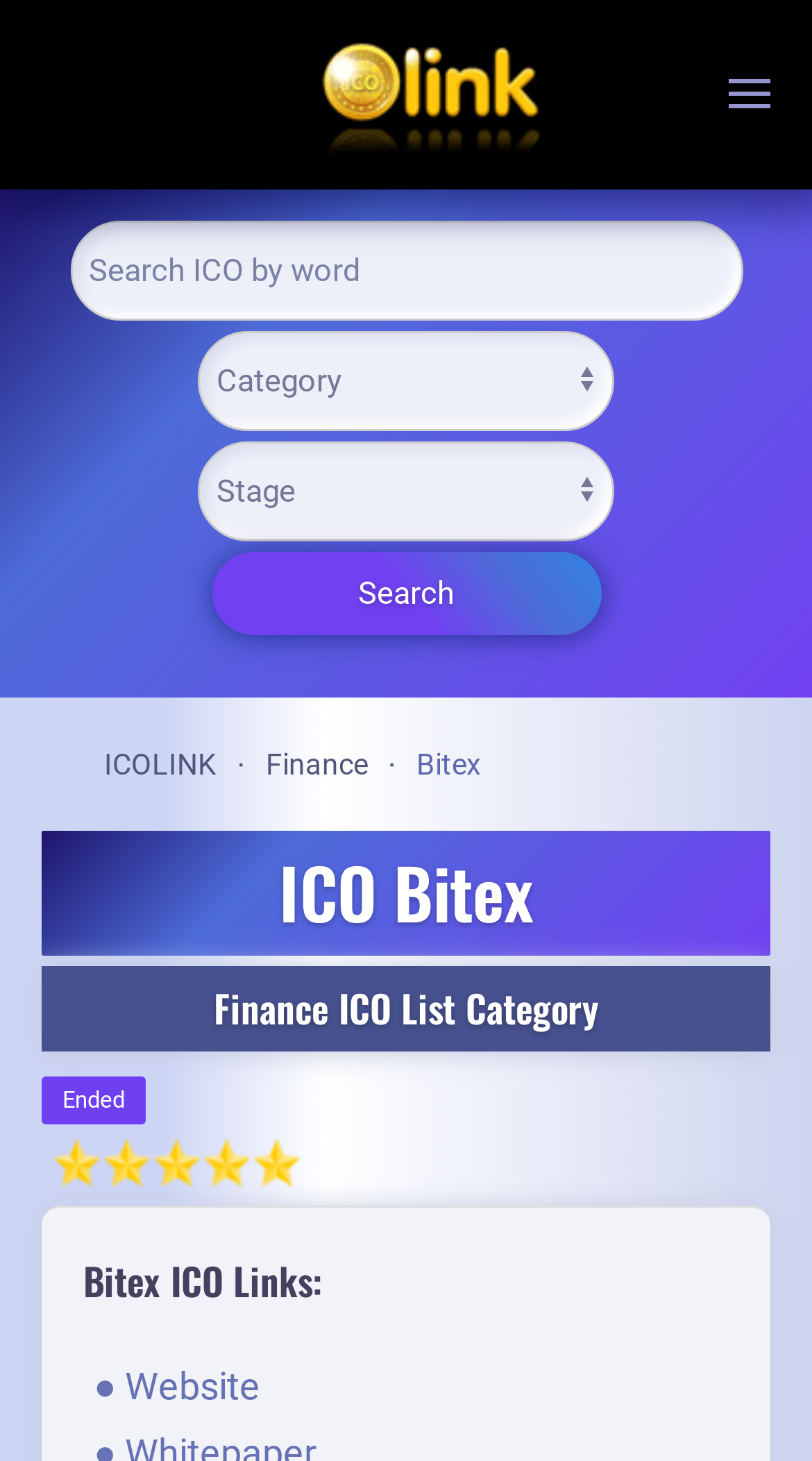Provide the bounding box coordinates for the area that should be clicked to complete the instruction: "go back to home".

[0.321, 0.0, 0.679, 0.128]